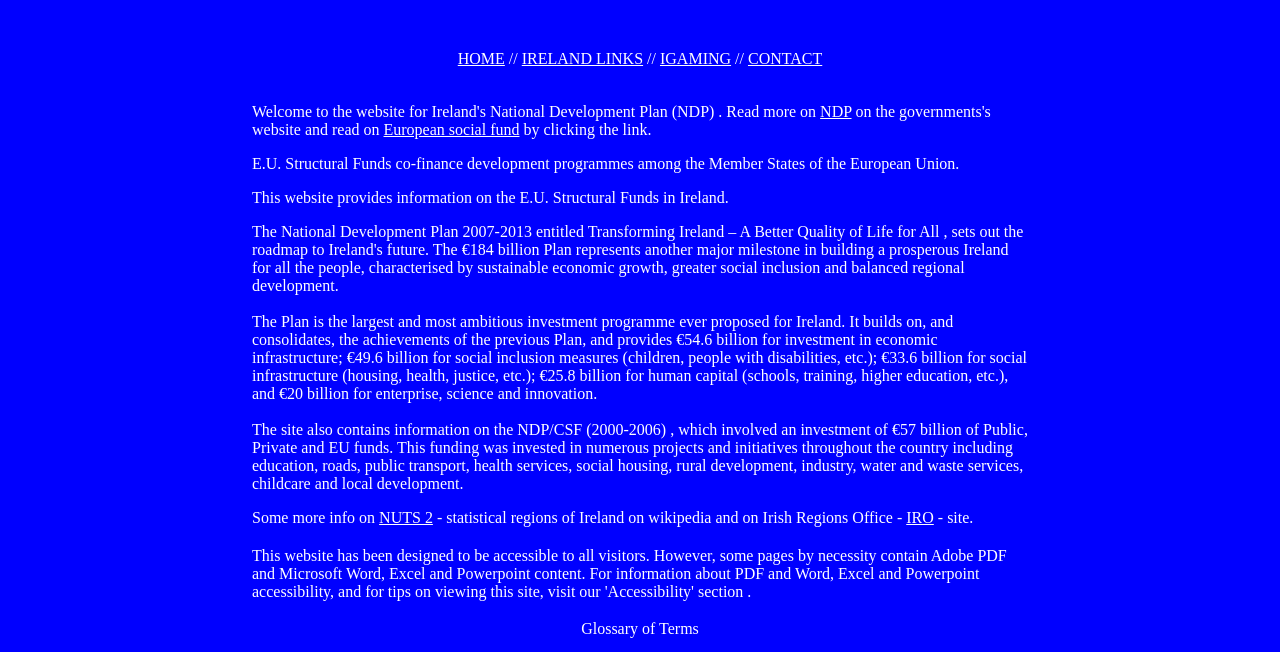Can you specify the bounding box coordinates for the region that should be clicked to fulfill this instruction: "Click the 'Home' link at the top left".

None